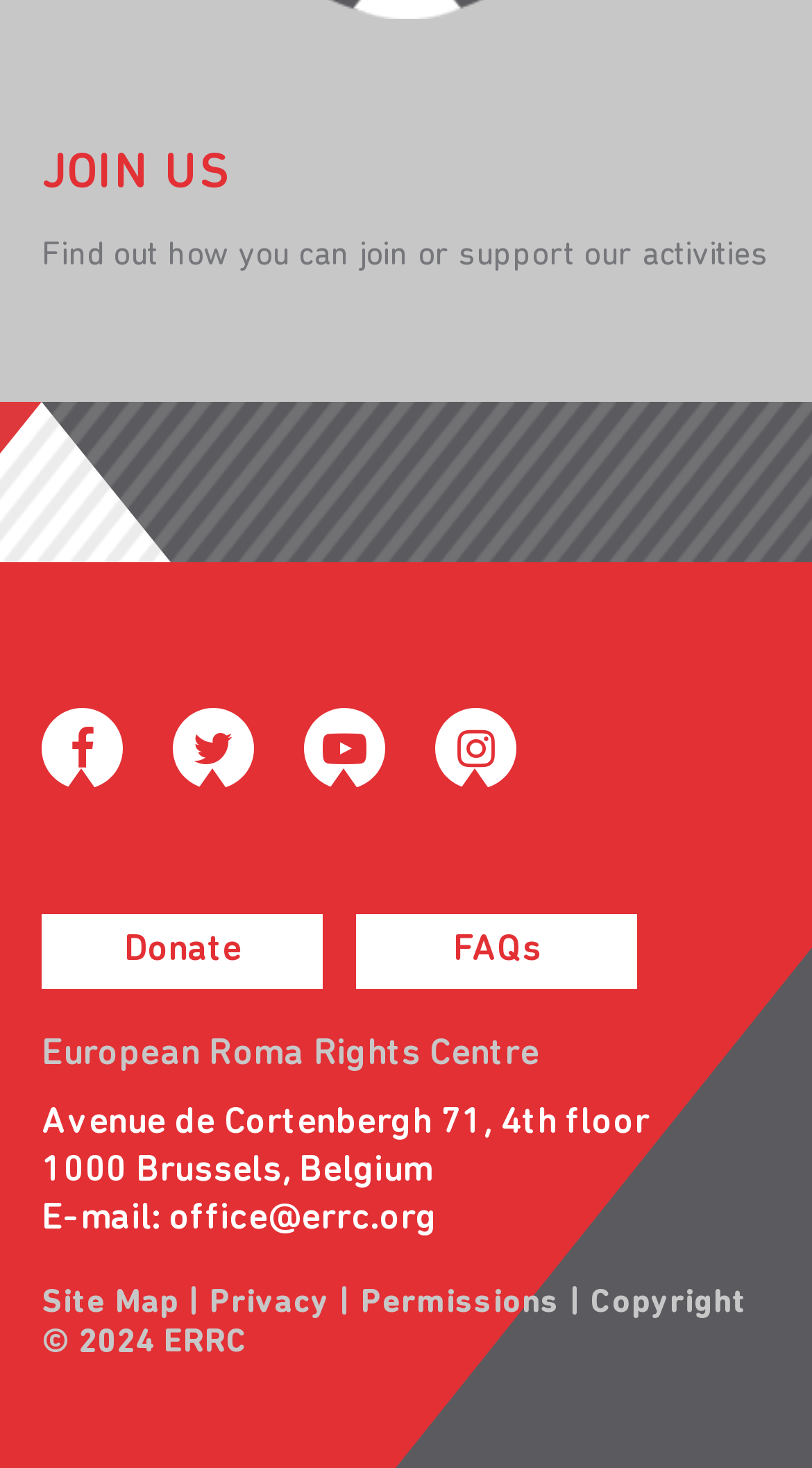Find the bounding box coordinates of the clickable area required to complete the following action: "Click JOIN US".

[0.051, 0.102, 0.287, 0.136]